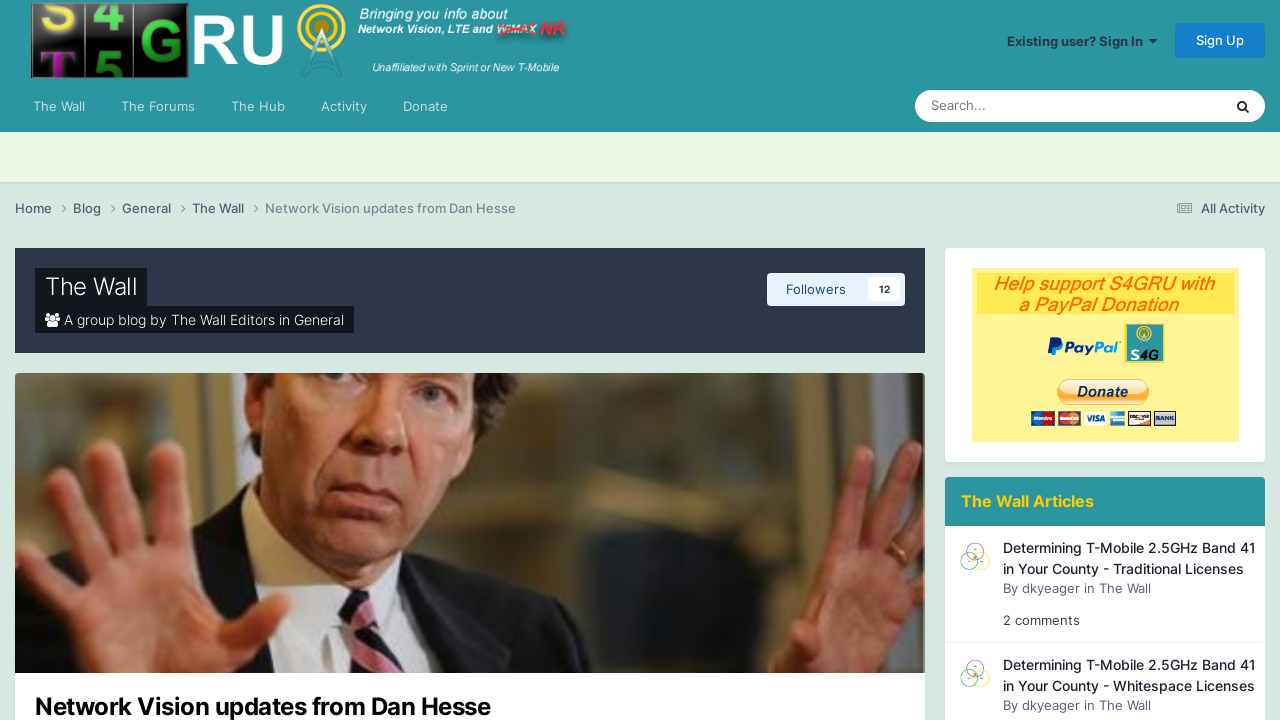Please specify the bounding box coordinates in the format (top-left x, top-left y, bottom-right x, bottom-right y), with all values as floating point numbers between 0 and 1. Identify the bounding box of the UI element described by: dkyeager

[0.798, 0.968, 0.844, 0.991]